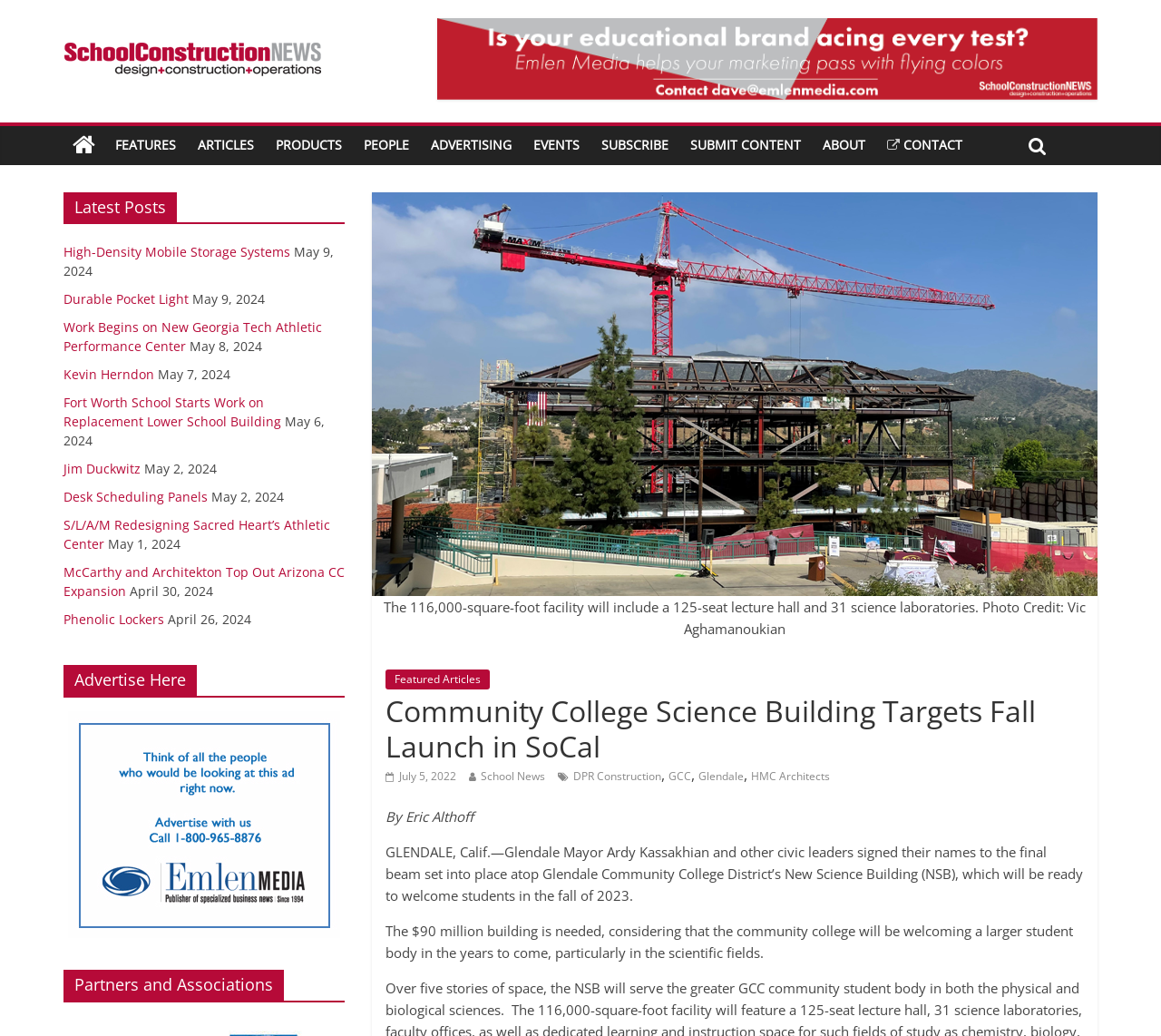Determine the primary headline of the webpage.

Community College Science Building Targets Fall Launch in SoCal